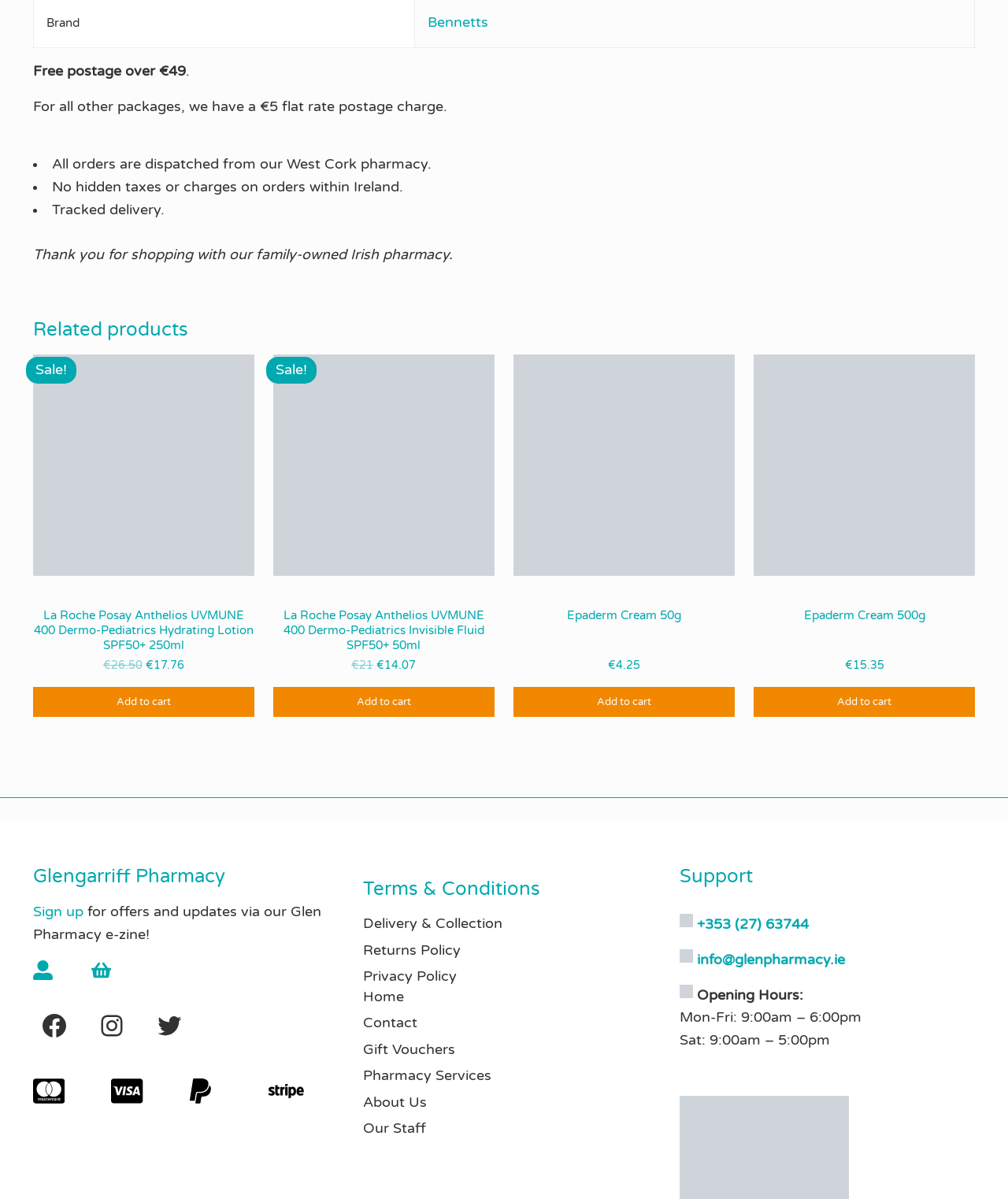What are the pharmacy's opening hours?
Please respond to the question with a detailed and thorough explanation.

The webpage lists the pharmacy's 'Opening Hours' as 'Mon-Fri: 9:00am – 6:00pm' in the 'Support' section.